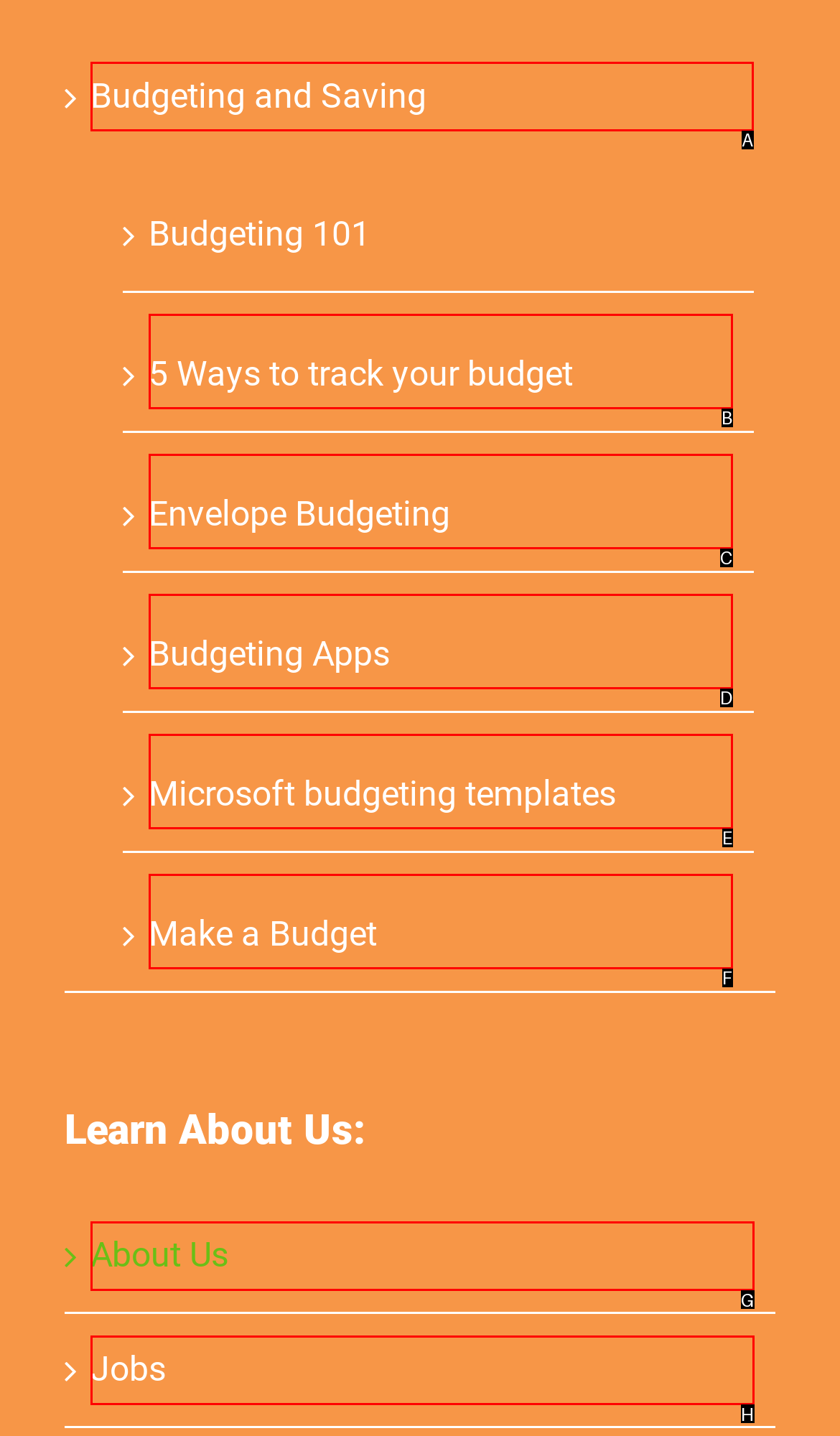Given the task: Learn about budgeting and saving, point out the letter of the appropriate UI element from the marked options in the screenshot.

A